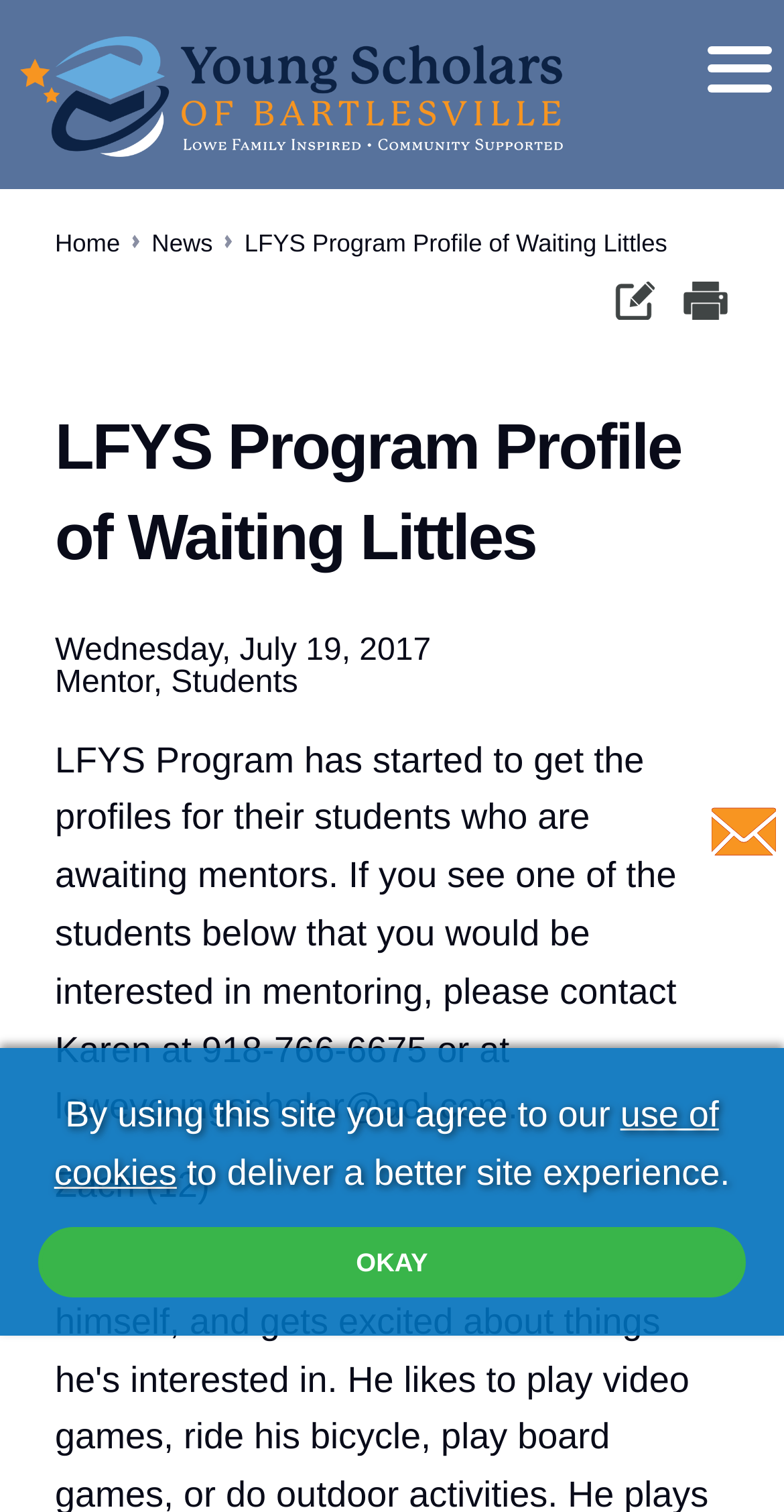Identify the bounding box coordinates of the area you need to click to perform the following instruction: "Submit the form".

None